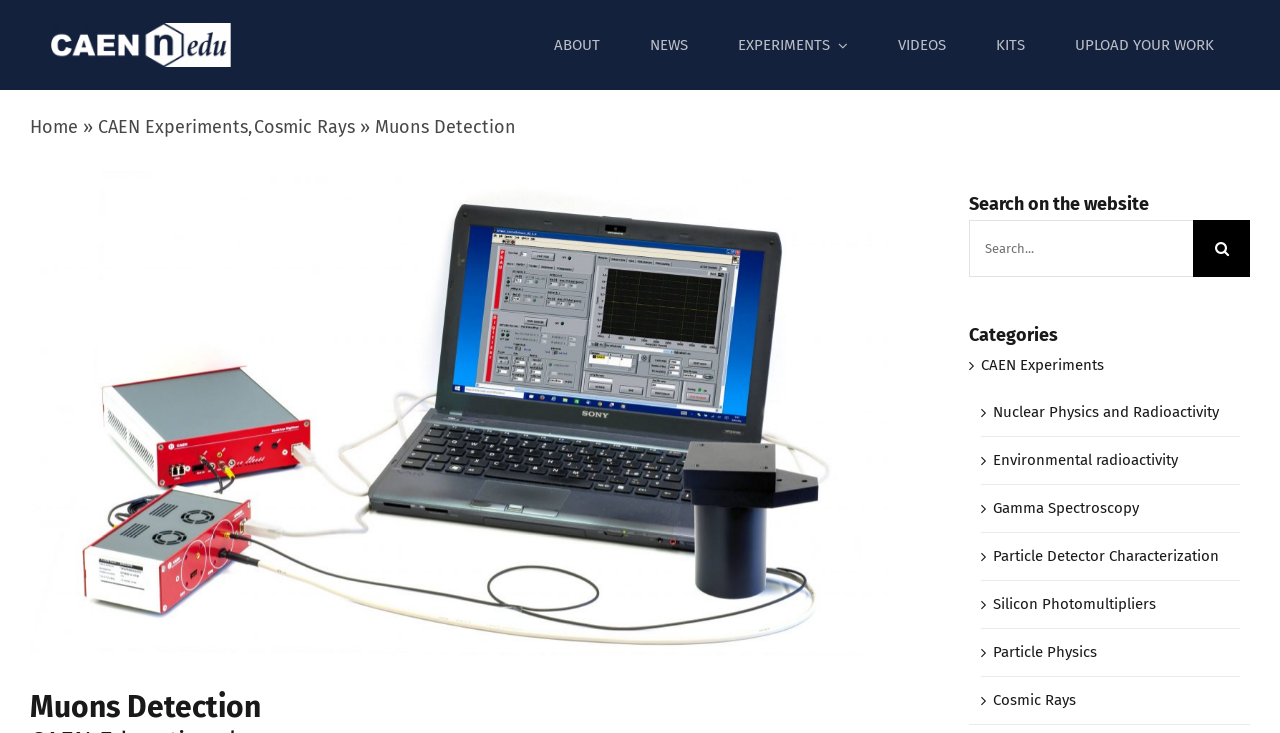Identify the bounding box coordinates of the region that needs to be clicked to carry out this instruction: "Click on the ABOUT link". Provide these coordinates as four float numbers ranging from 0 to 1, i.e., [left, top, right, bottom].

[0.421, 0.0, 0.481, 0.123]